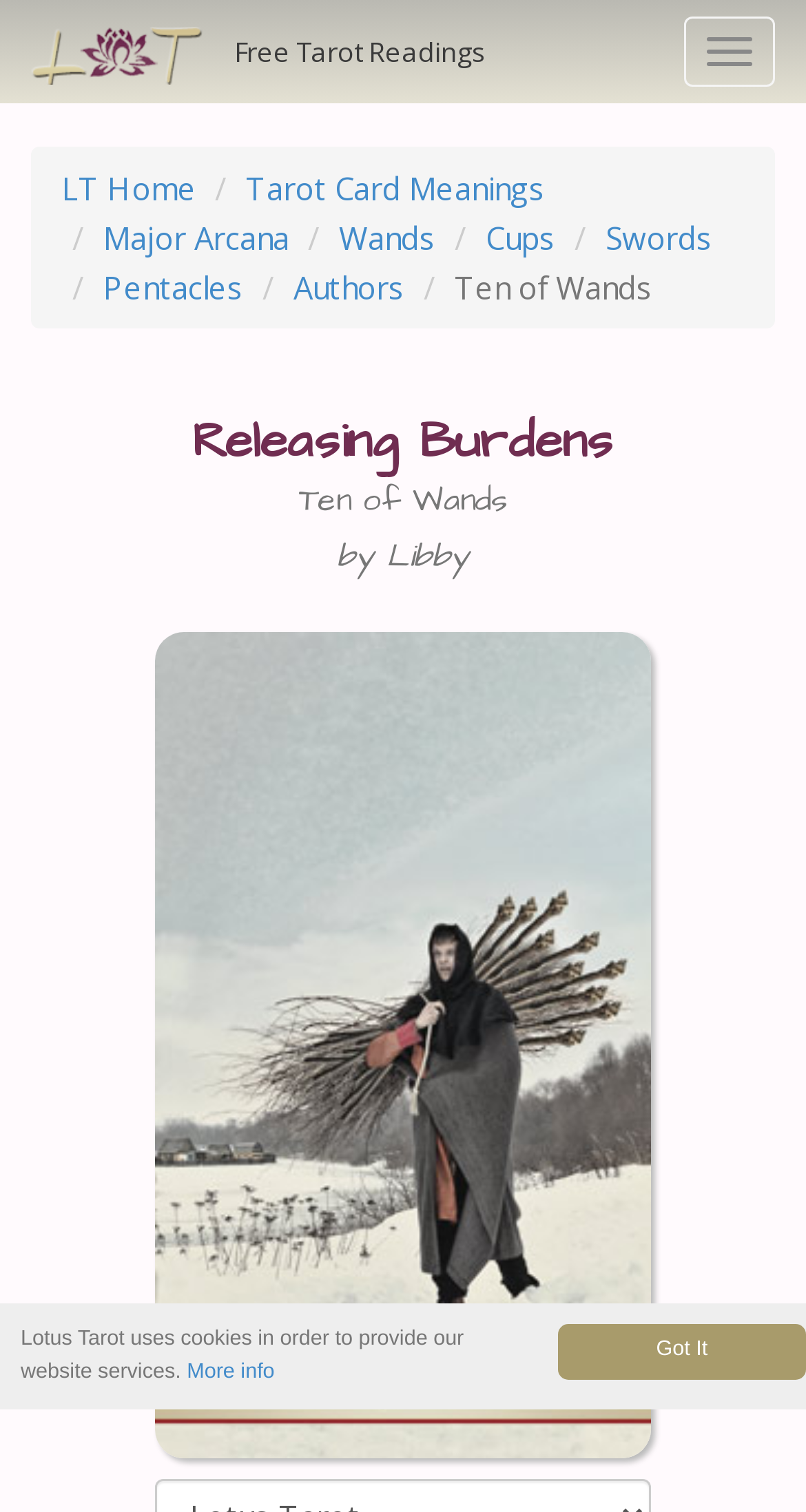Answer with a single word or phrase: 
What is the position of the navigation toggle button?

Top right